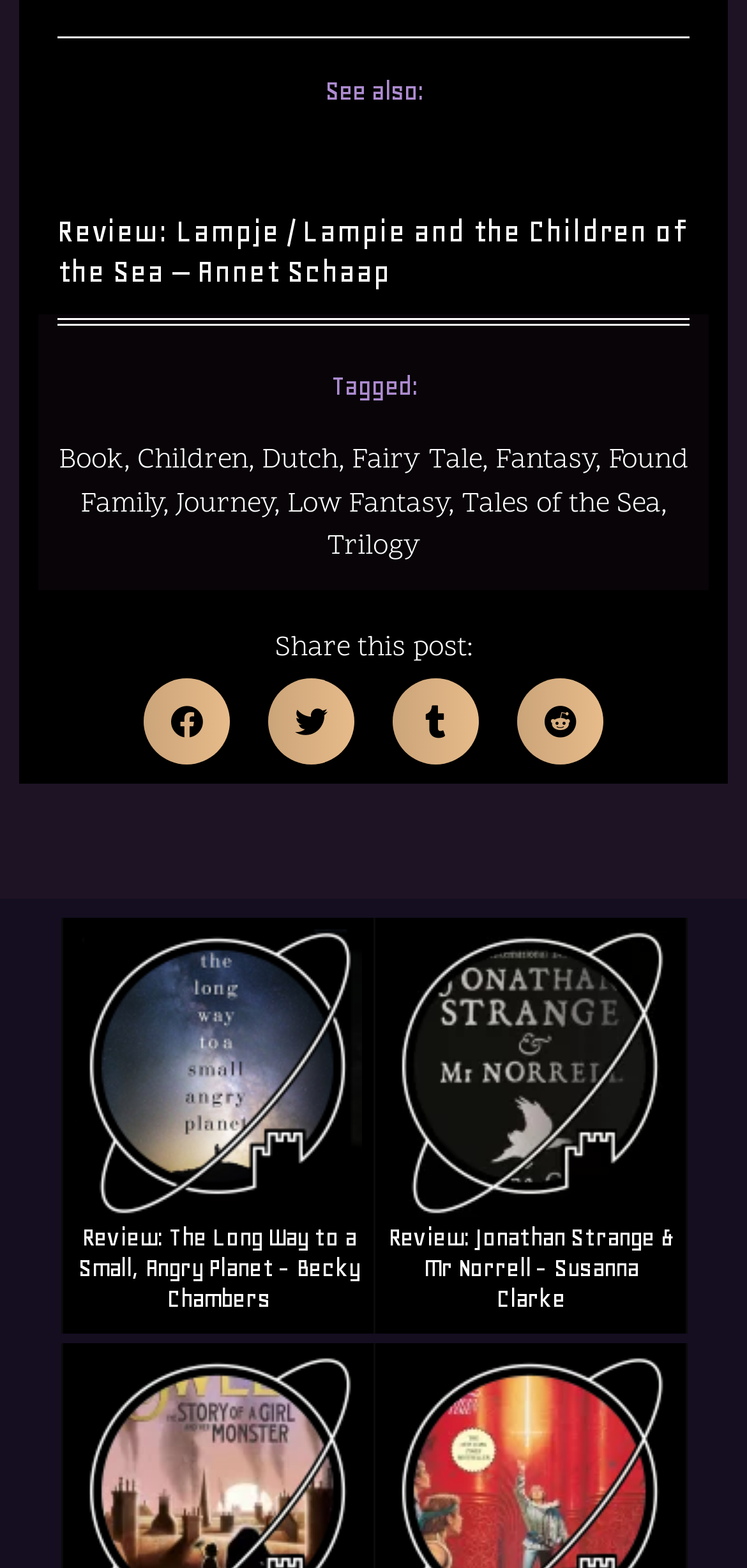Find the bounding box coordinates of the element's region that should be clicked in order to follow the given instruction: "Click on the 'Book' tag". The coordinates should consist of four float numbers between 0 and 1, i.e., [left, top, right, bottom].

[0.078, 0.281, 0.165, 0.307]